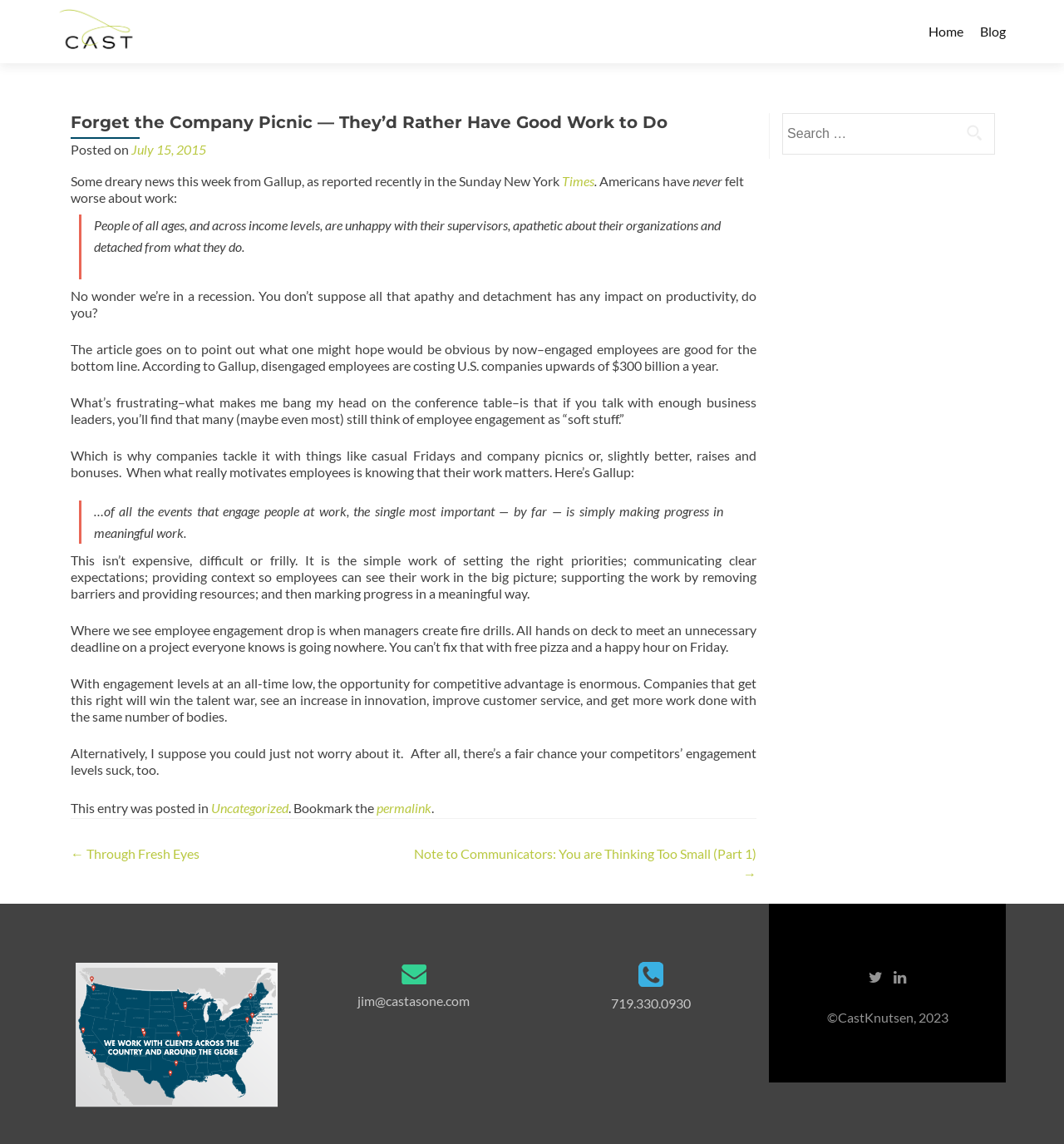Identify the bounding box coordinates of the HTML element based on this description: "July 15, 2015July 15, 2015".

[0.123, 0.124, 0.194, 0.137]